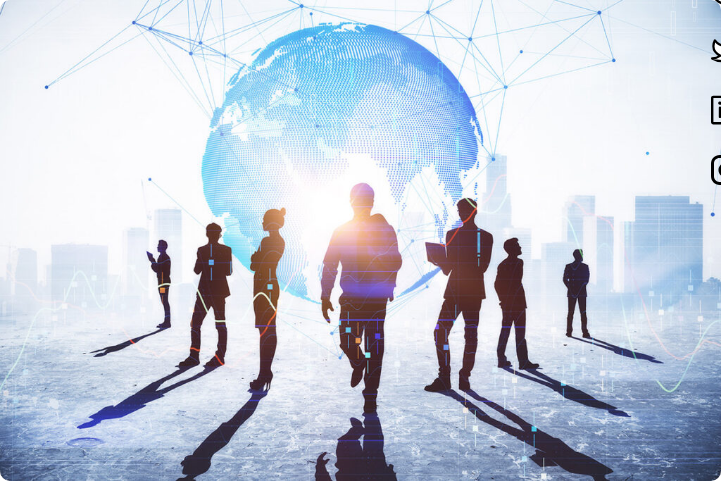Kindly respond to the following question with a single word or a brief phrase: 
What is the background of the image?

City skyline